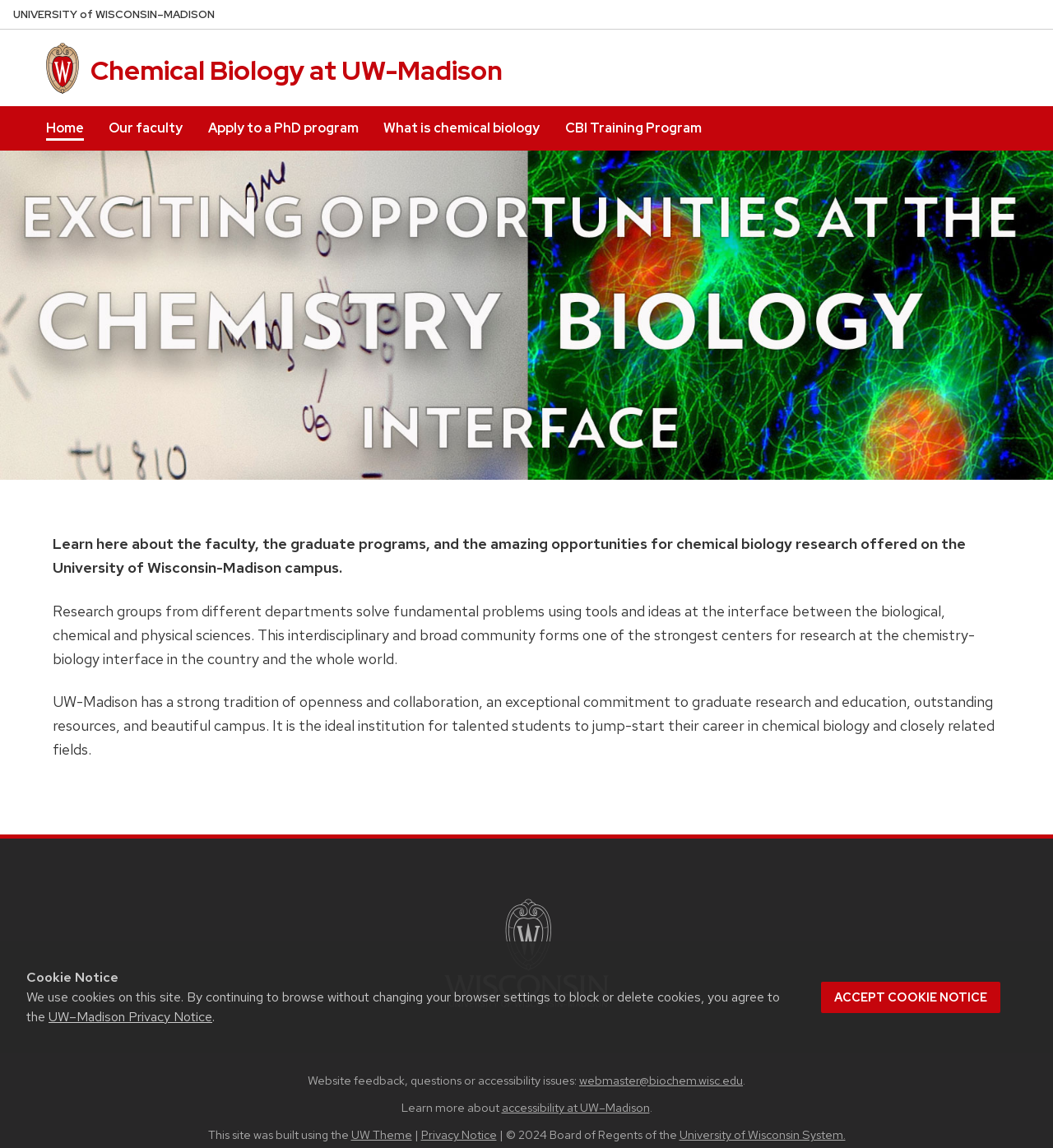Please find the bounding box coordinates of the element that must be clicked to perform the given instruction: "Contact the webmaster". The coordinates should be four float numbers from 0 to 1, i.e., [left, top, right, bottom].

[0.55, 0.934, 0.705, 0.948]